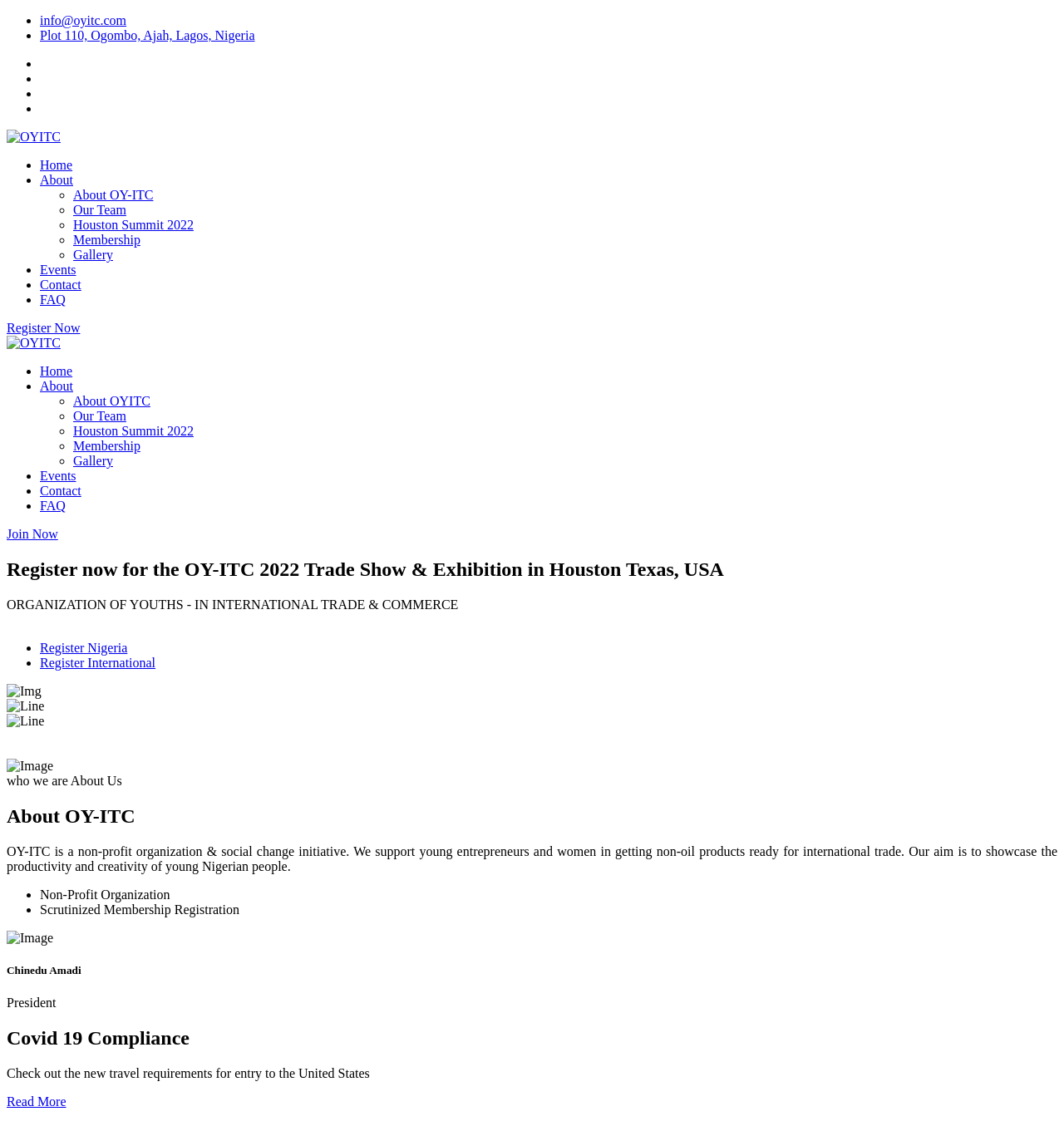Kindly provide the bounding box coordinates of the section you need to click on to fulfill the given instruction: "Check the company's address".

None